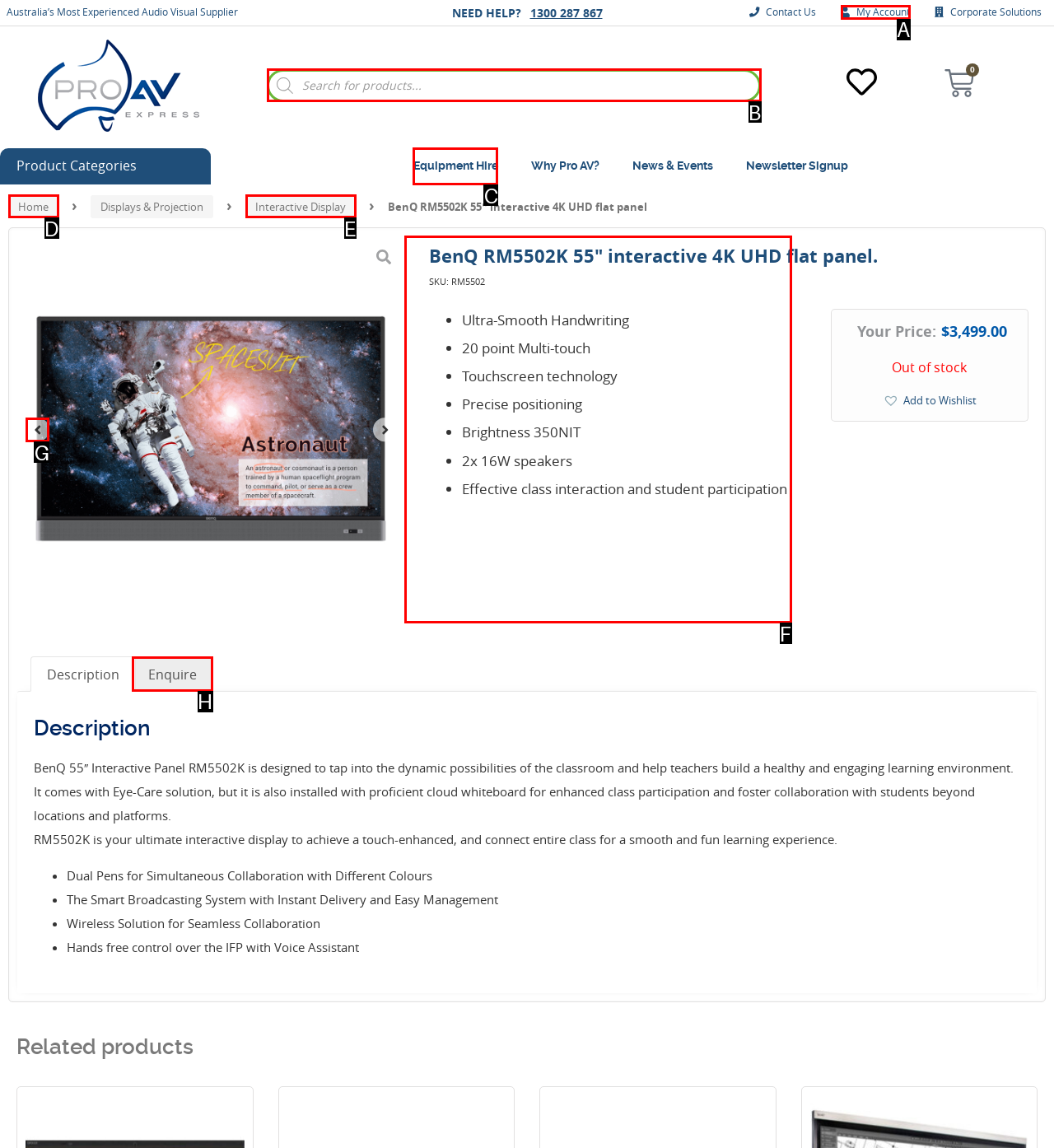Based on the given description: [DVD], determine which HTML element is the best match. Respond with the letter of the chosen option.

None